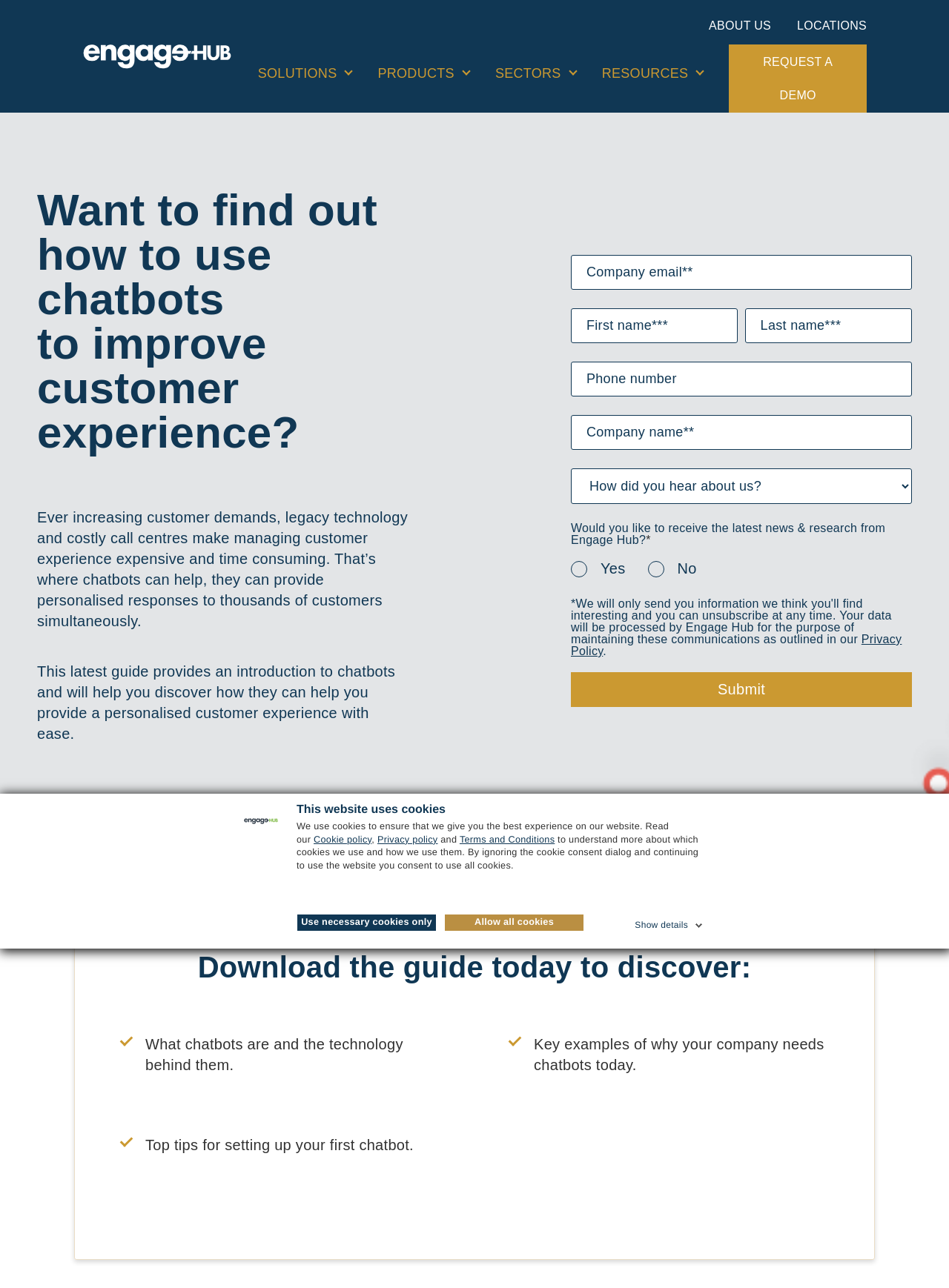What is the main title displayed on this webpage?

Want to find out how to use chatbots to improve customer experience?